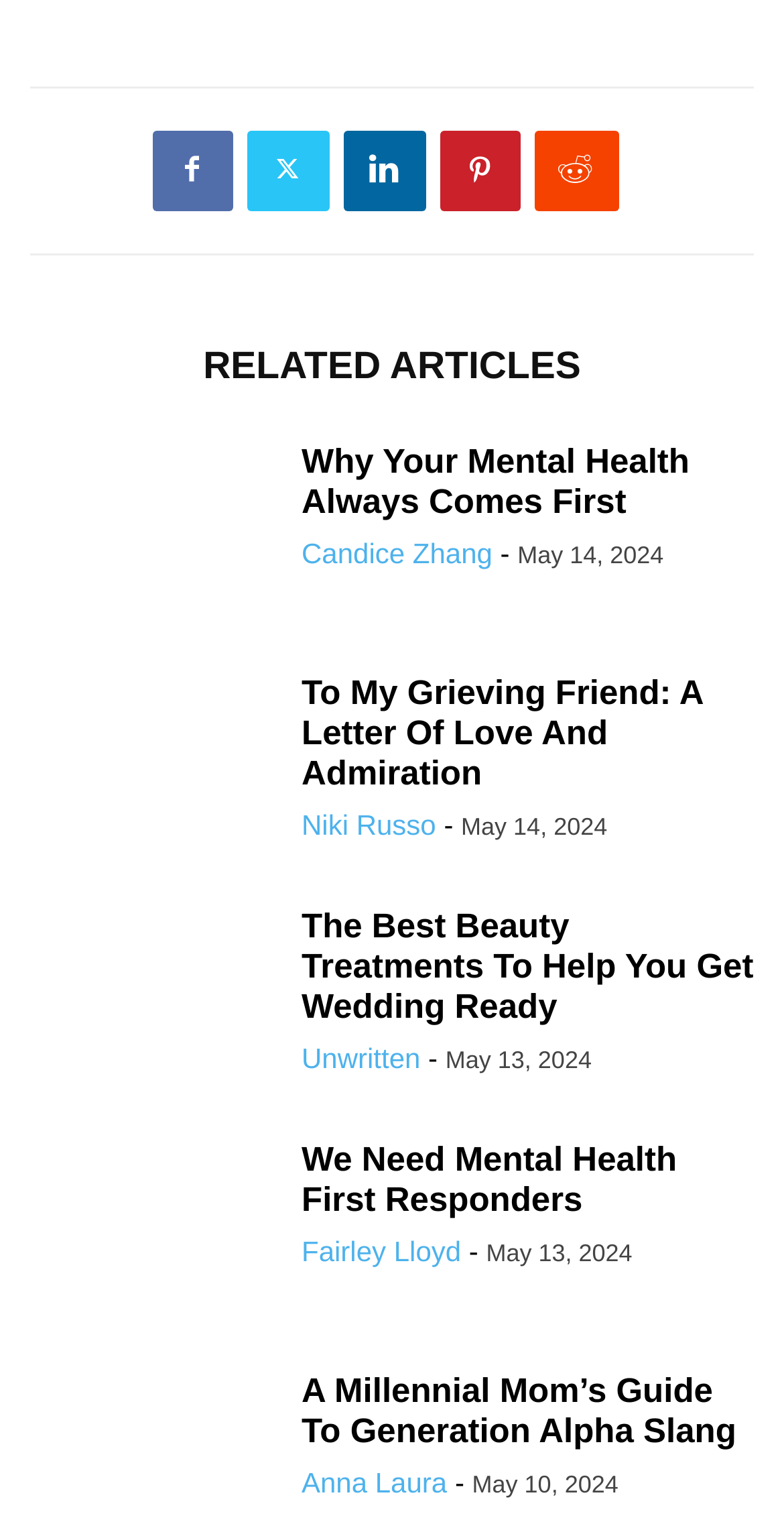What is the title of the second related article?
Answer the question with a single word or phrase derived from the image.

To My Grieving Friend: A Letter Of Love And Admiration